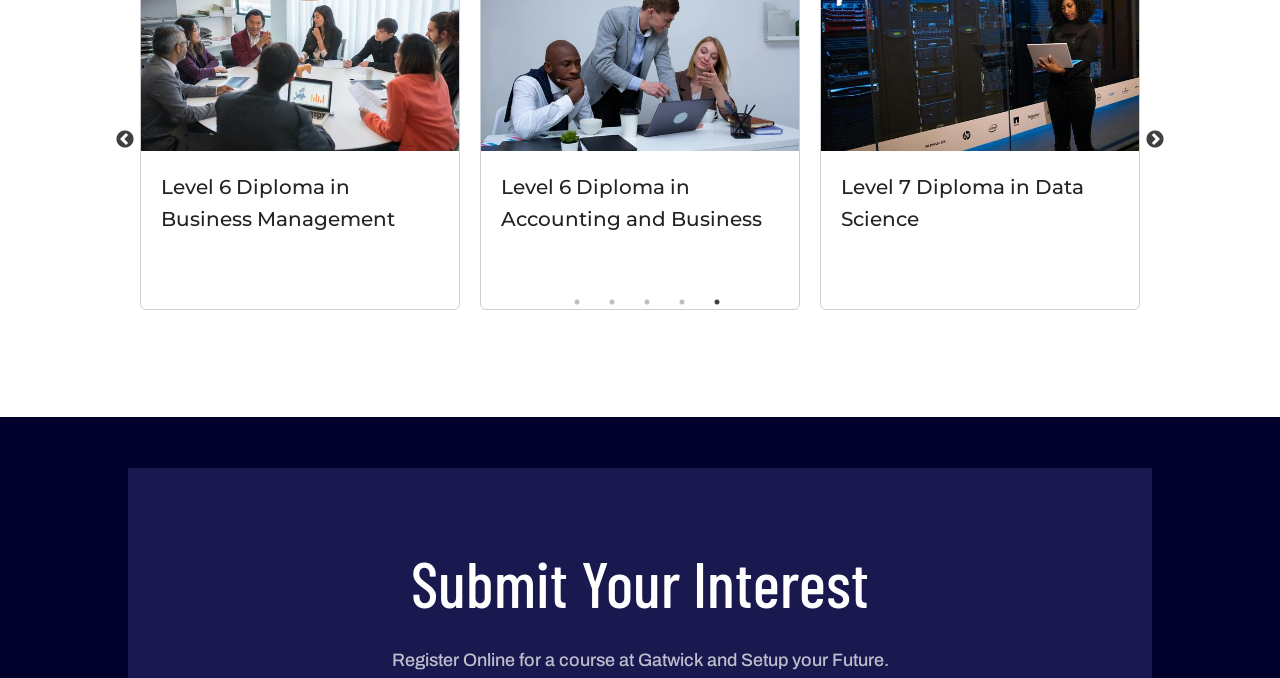What is the purpose of the 'Submit Your Interest' section?
Look at the image and provide a short answer using one word or a phrase.

To register online